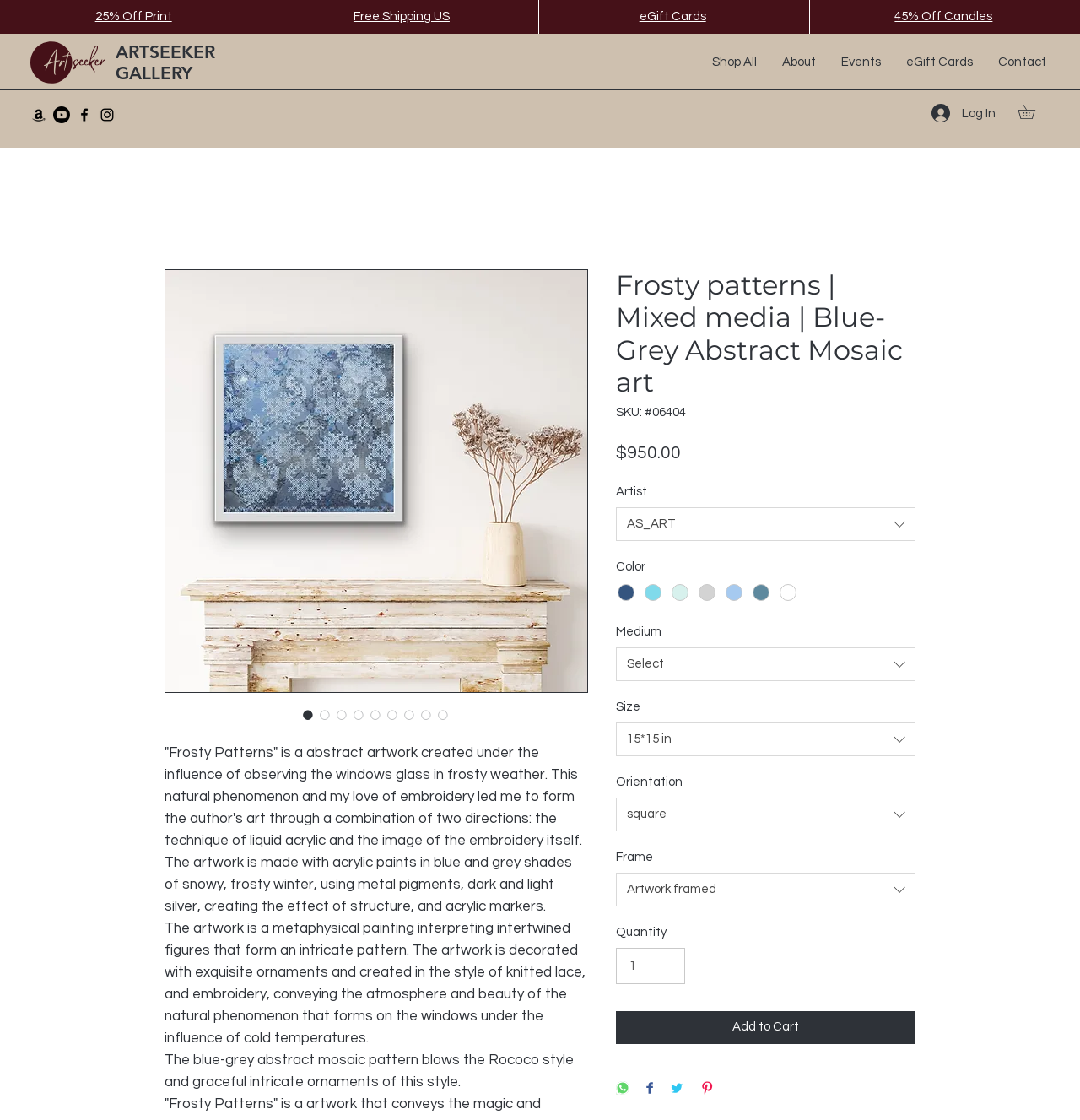Using the elements shown in the image, answer the question comprehensively: What is the orientation of the artwork?

The orientation of the artwork is mentioned in the 'Orientation' field, where the option 'square' is provided.